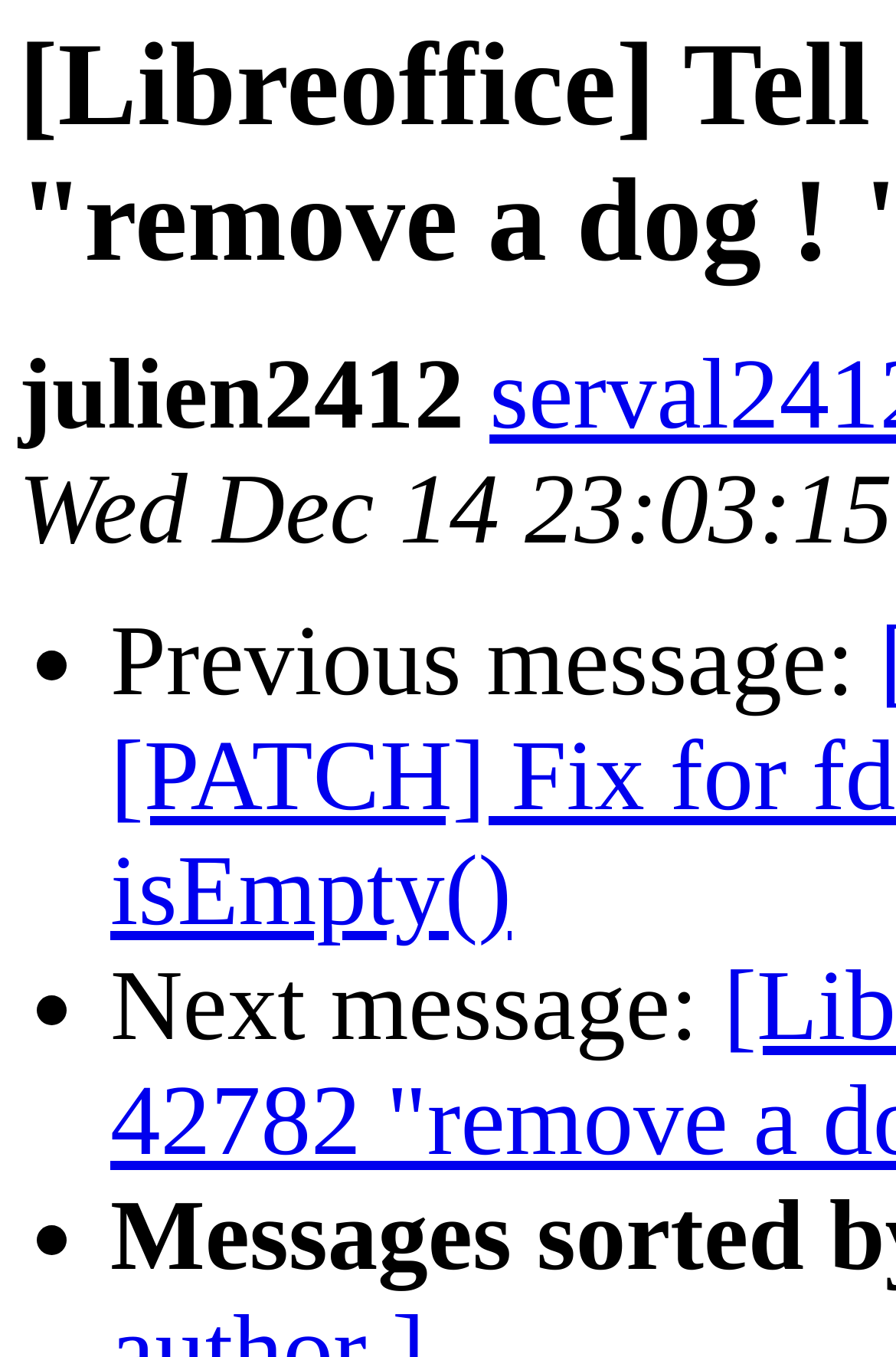Identify the first-level heading on the webpage and generate its text content.

[Libreoffice] Tell me Easy Hack 42782 "remove a dog ! " is a joke !